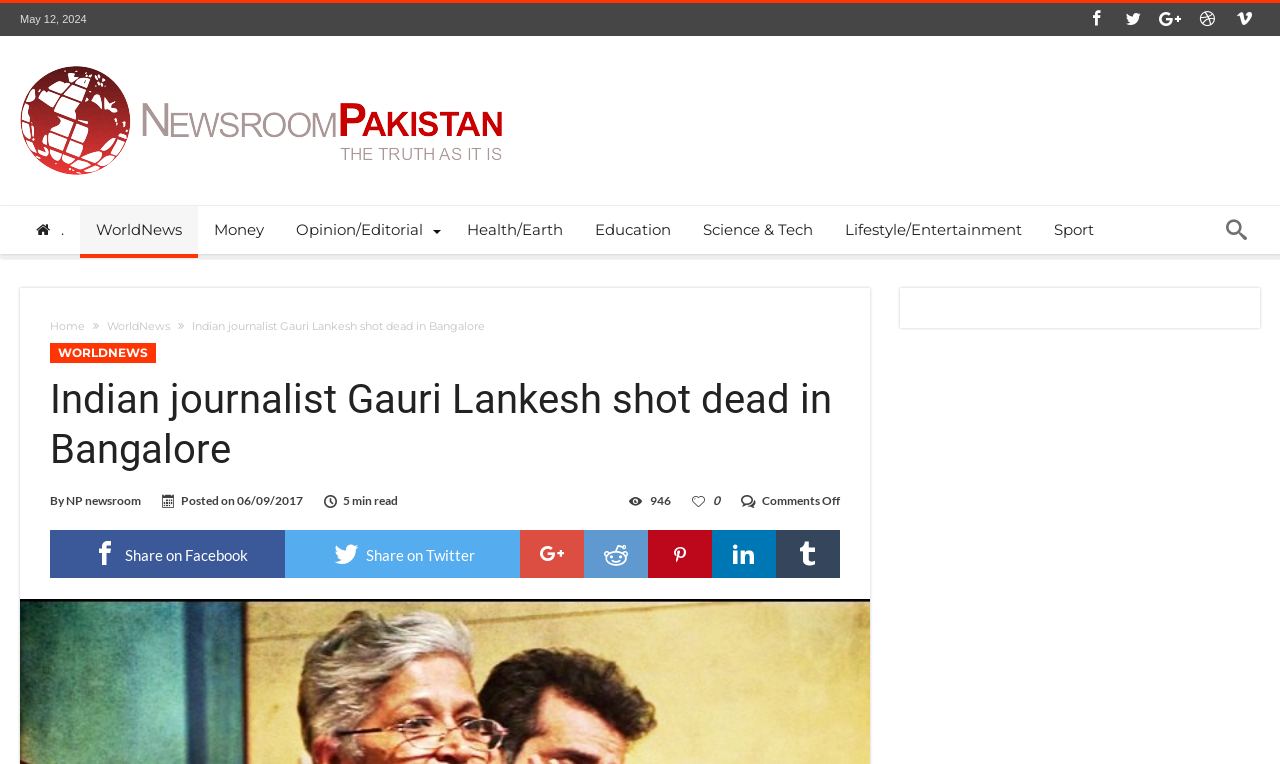Locate the bounding box coordinates of the segment that needs to be clicked to meet this instruction: "Share on Facebook".

[0.039, 0.694, 0.223, 0.757]